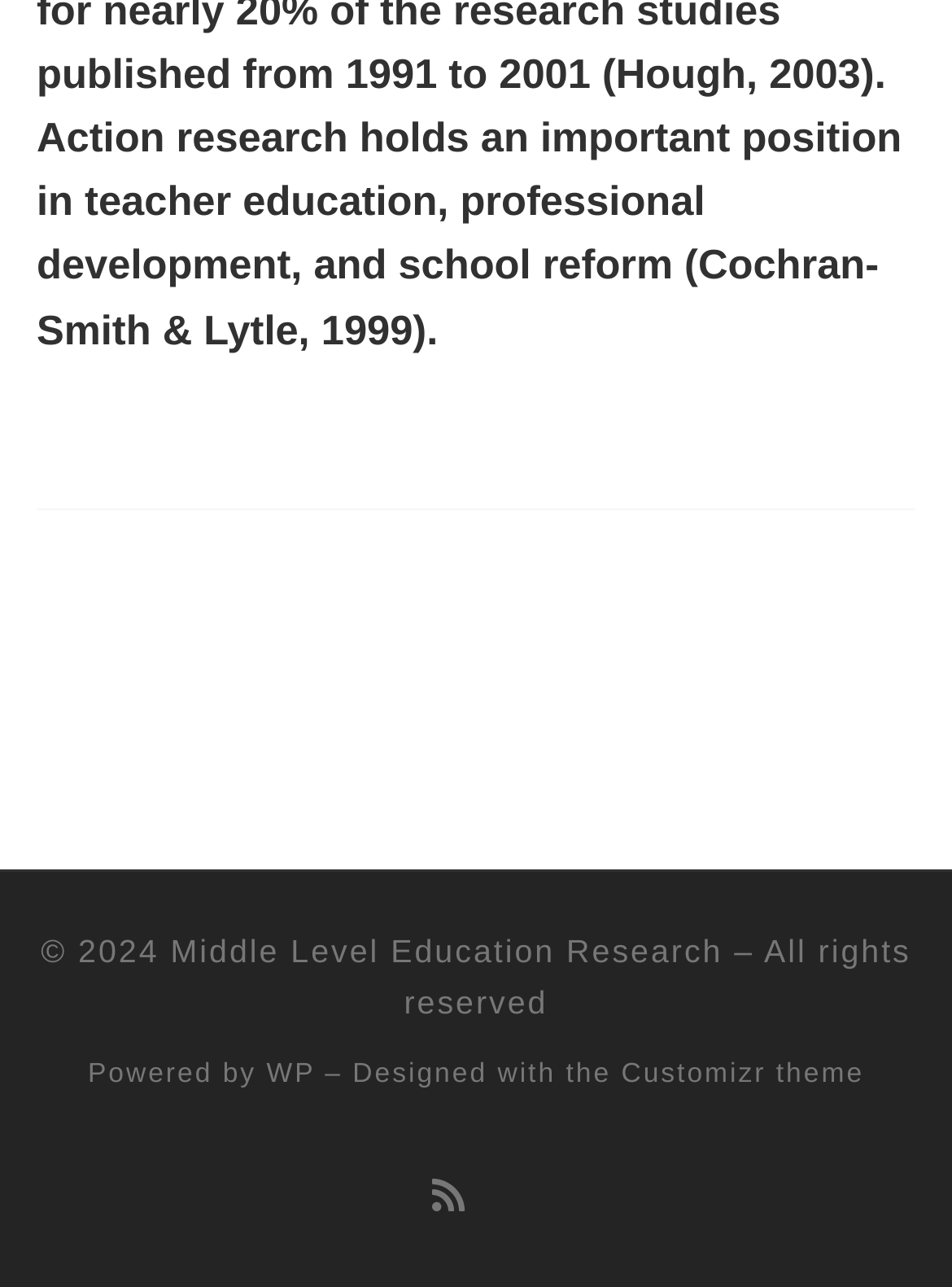Based on the element description, predict the bounding box coordinates (top-left x, top-left y, bottom-right x, bottom-right y) for the UI element in the screenshot: Customizr theme

[0.652, 0.823, 0.908, 0.846]